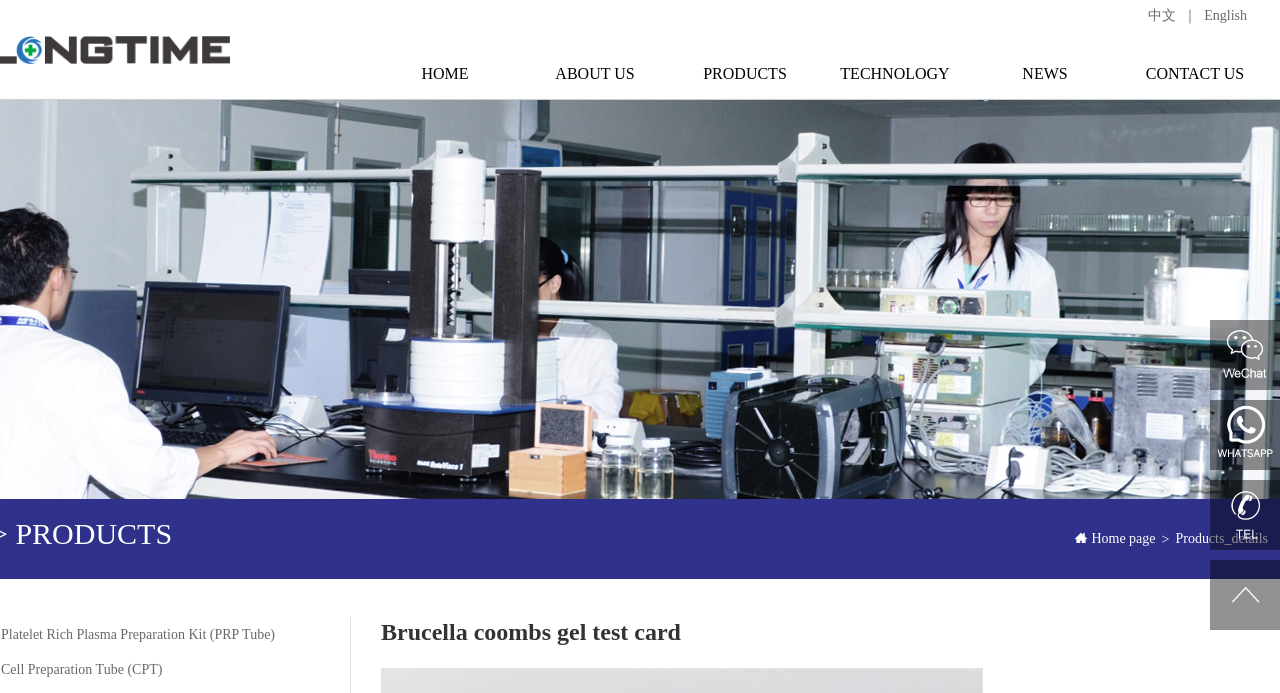Find the bounding box coordinates of the element to click in order to complete this instruction: "view news". The bounding box coordinates must be four float numbers between 0 and 1, denoted as [left, top, right, bottom].

[0.758, 0.071, 0.875, 0.143]